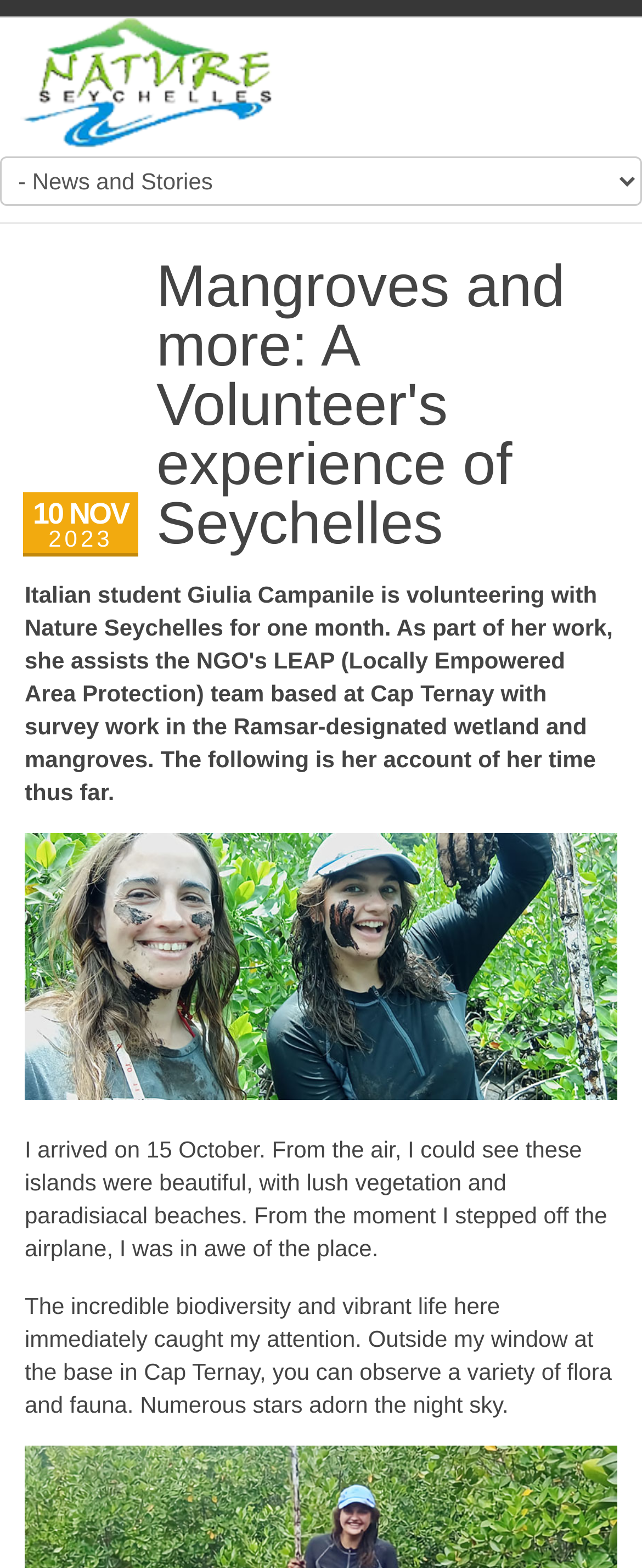Provide a thorough description of this webpage.

The webpage is about a volunteer's experience in Seychelles, specifically with the Mangroves Conservation Programme. At the top of the page, there is a link on the left side, and a combobox on the top right corner. Below the combobox, there is a header section that spans almost the entire width of the page. Within this section, there is a time element on the left side, displaying the date "10 NOV 2023". Next to the time element, there is a heading that reads "Mangroves and more: A Volunteer's experience of Seychelles".

Below the header section, there is a large image that takes up most of the page's width, with a caption "Giulia is volunteering on the Mangroves Conservation Programme". Underneath the image, there are two paragraphs of text. The first paragraph describes the author's initial impressions of Seychelles, mentioning the beautiful scenery and biodiversity. The second paragraph continues to describe the author's experience, mentioning the variety of flora and fauna outside their window and the starry night sky.

Overall, the webpage has a simple and clean layout, with a focus on the volunteer's personal experience and the beauty of Seychelles.